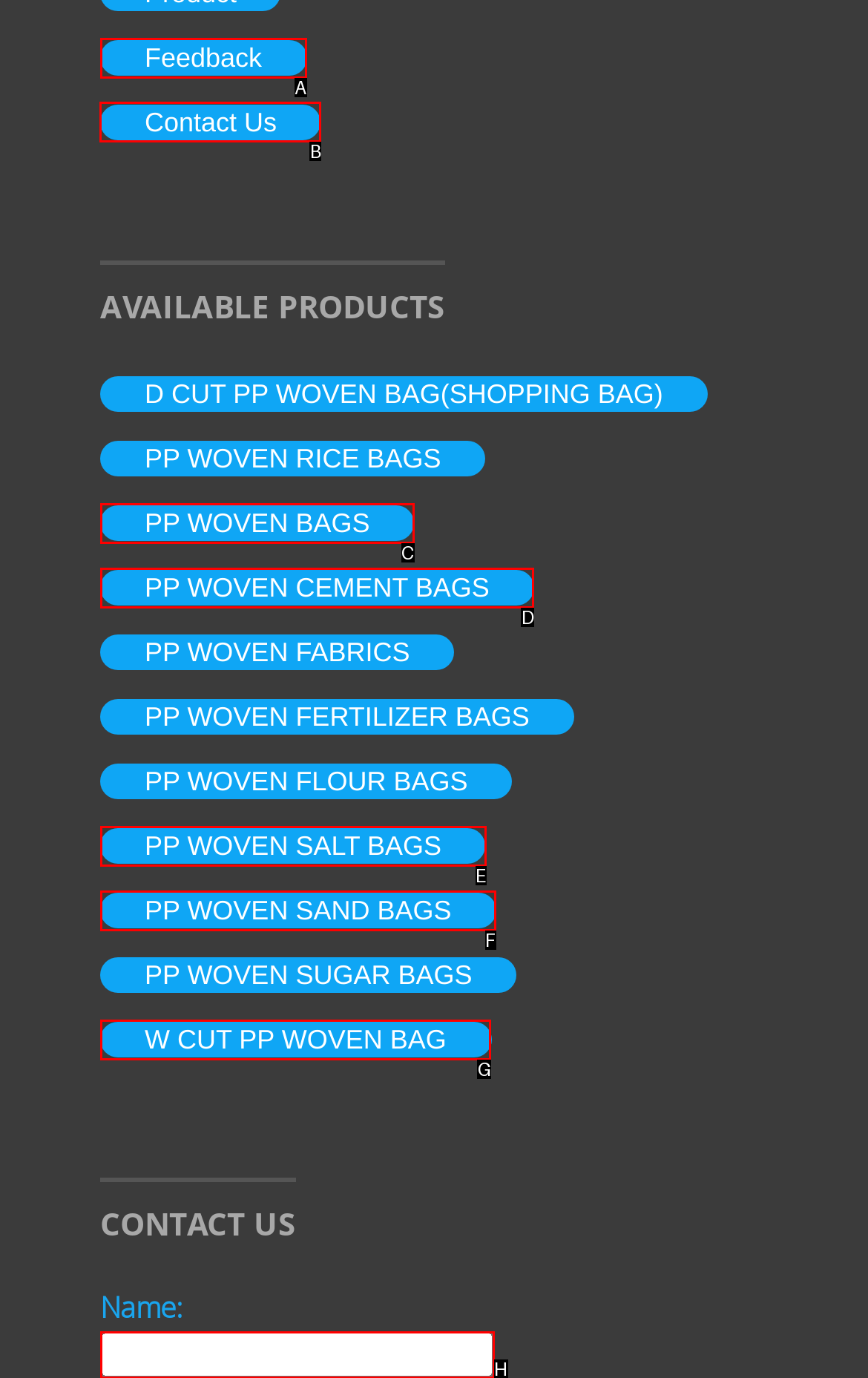Tell me which one HTML element I should click to complete the following task: Contact us through the 'Contact Us' link Answer with the option's letter from the given choices directly.

B